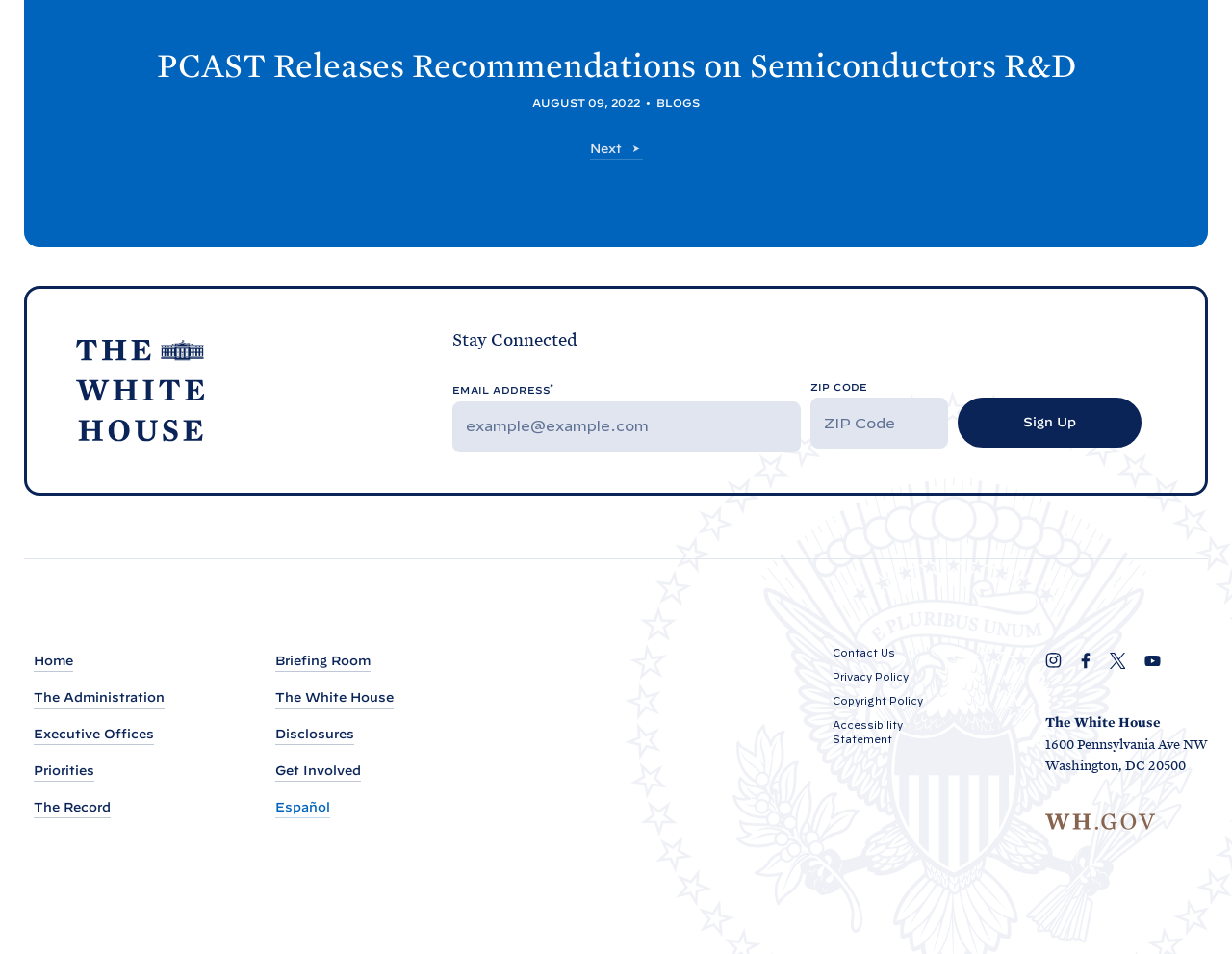Locate the bounding box coordinates of the segment that needs to be clicked to meet this instruction: "Go to Home page".

[0.027, 0.685, 0.059, 0.704]